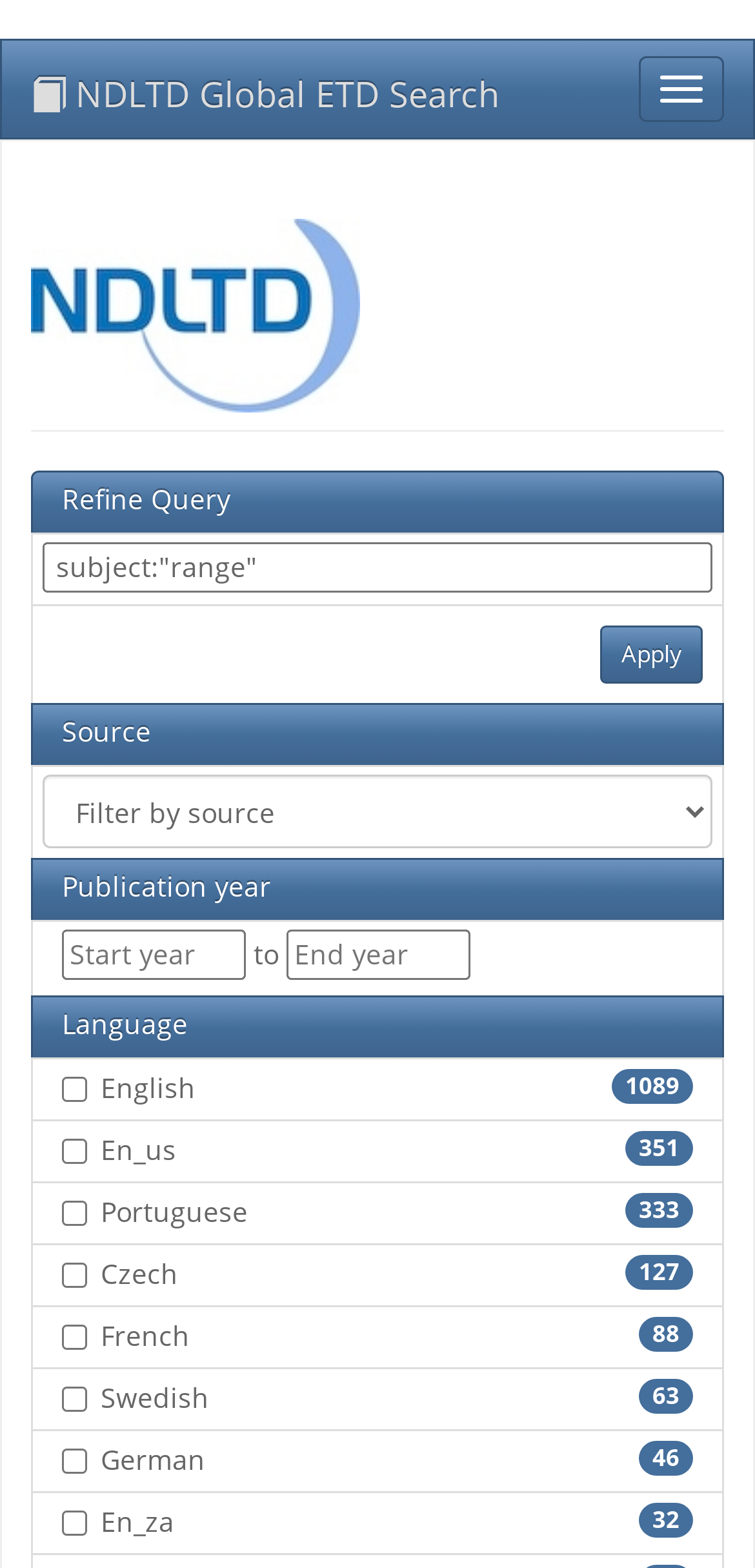Please identify the bounding box coordinates of the area I need to click to accomplish the following instruction: "Set the start year".

[0.082, 0.593, 0.326, 0.625]